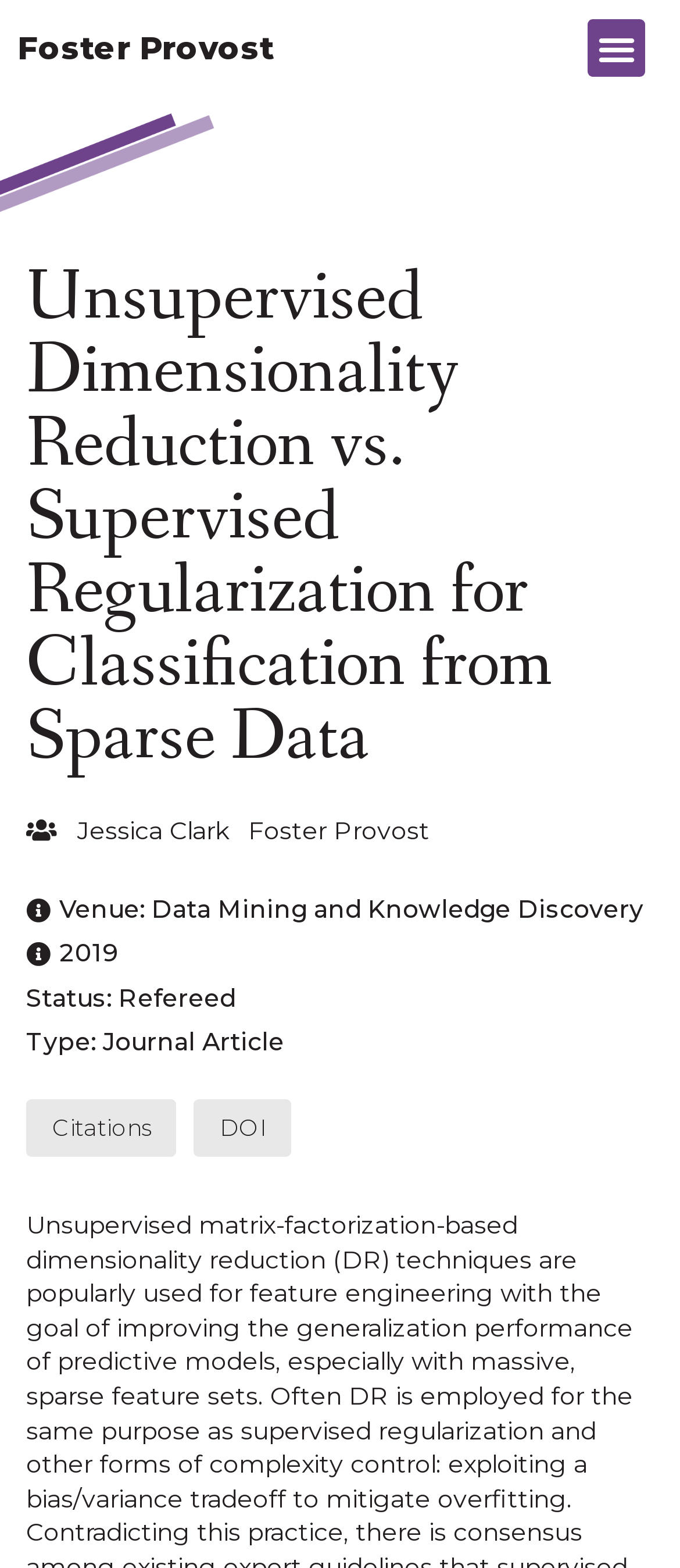Determine the bounding box for the described HTML element: "Foster Provost". Ensure the coordinates are four float numbers between 0 and 1 in the format [left, top, right, bottom].

[0.026, 0.018, 0.403, 0.043]